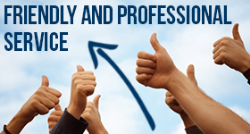Analyze the image and answer the question with as much detail as possible: 
What is the main message of the image?

The main message of the image is quality customer care because the bold text 'FRIENDLY AND PROFESSIONAL SERVICE' explicitly states the commitment to providing excellent service. The thumbs-up gesture from a diverse group of hands also symbolizes approval and satisfaction, implying that the service team is dedicated to meeting the needs of their customers.